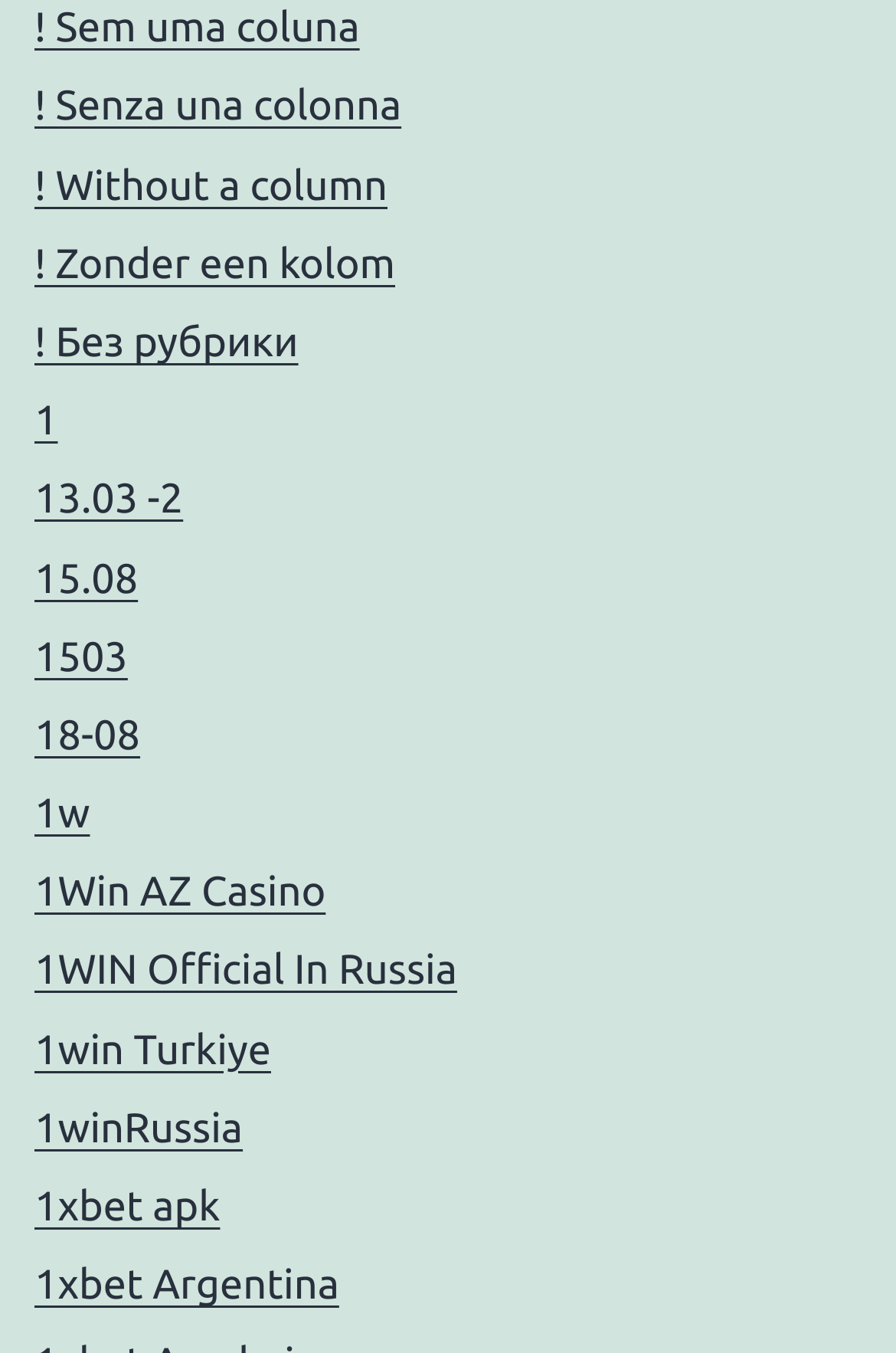Identify the bounding box coordinates of the clickable region necessary to fulfill the following instruction: "Go to 1xbet Argentina". The bounding box coordinates should be four float numbers between 0 and 1, i.e., [left, top, right, bottom].

[0.038, 0.933, 0.378, 0.967]